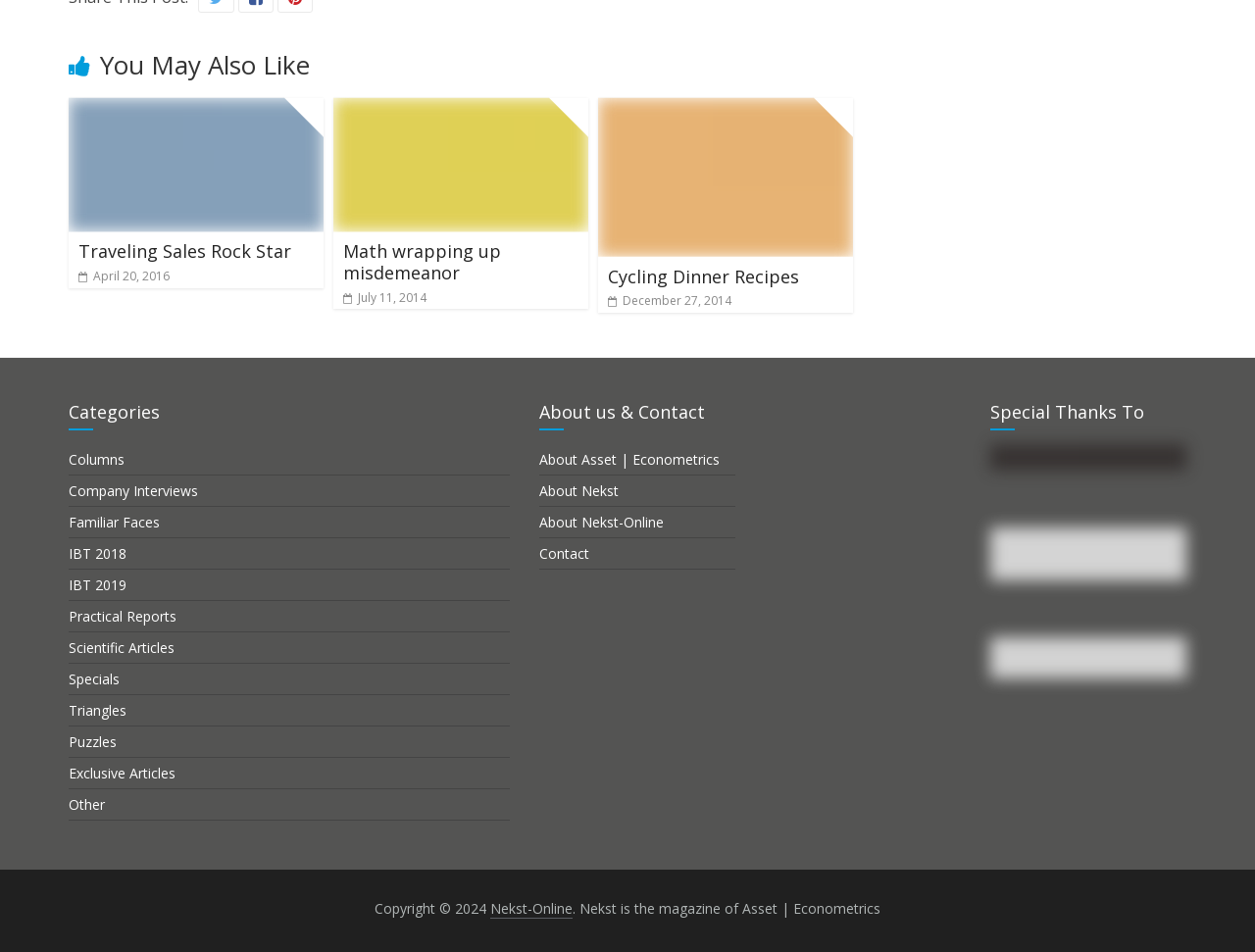Identify the bounding box coordinates for the UI element described as: "Specials".

[0.055, 0.703, 0.095, 0.723]